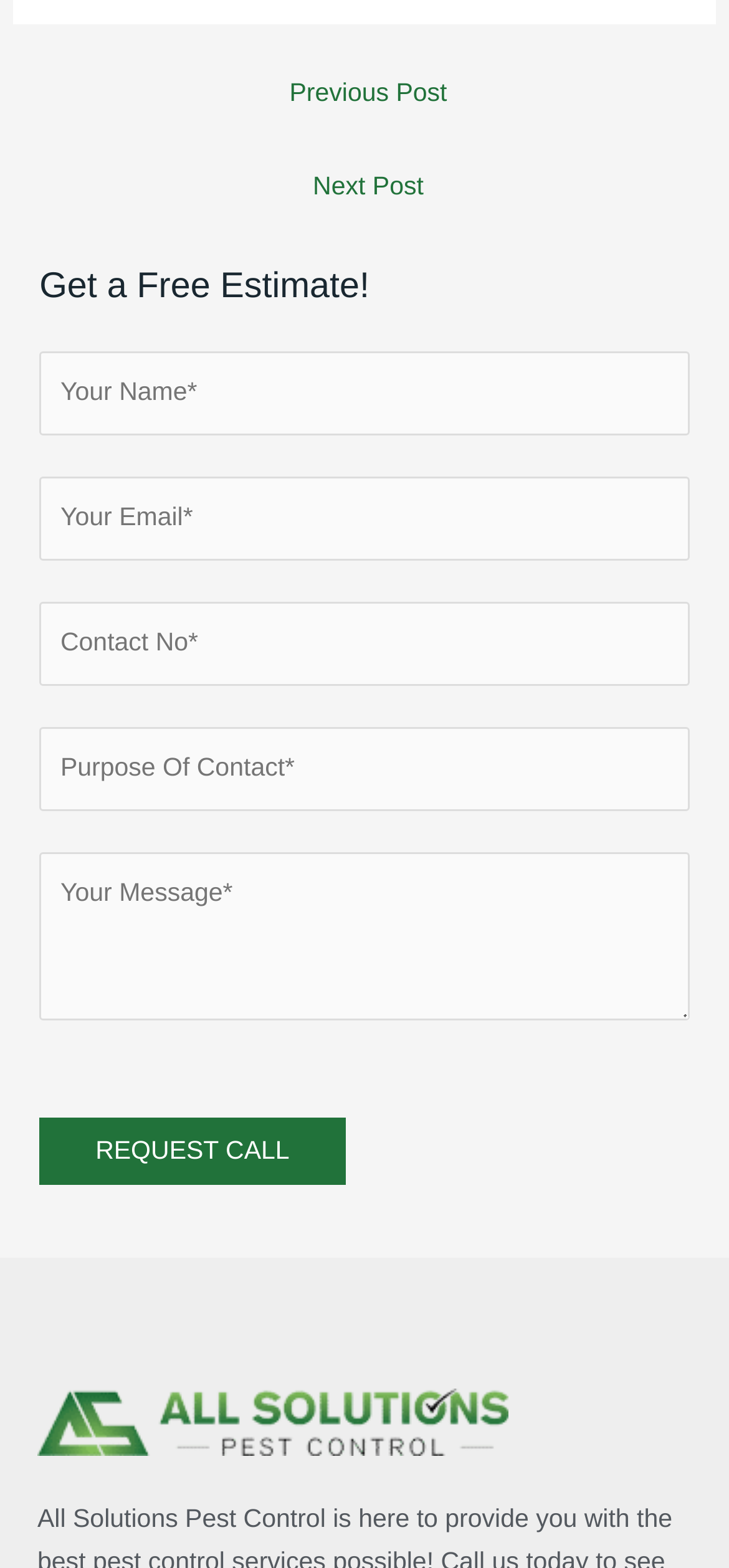Determine the bounding box coordinates for the clickable element required to fulfill the instruction: "Click the 'Next Post' link". Provide the coordinates as four float numbers between 0 and 1, i.e., [left, top, right, bottom].

[0.024, 0.102, 0.986, 0.14]